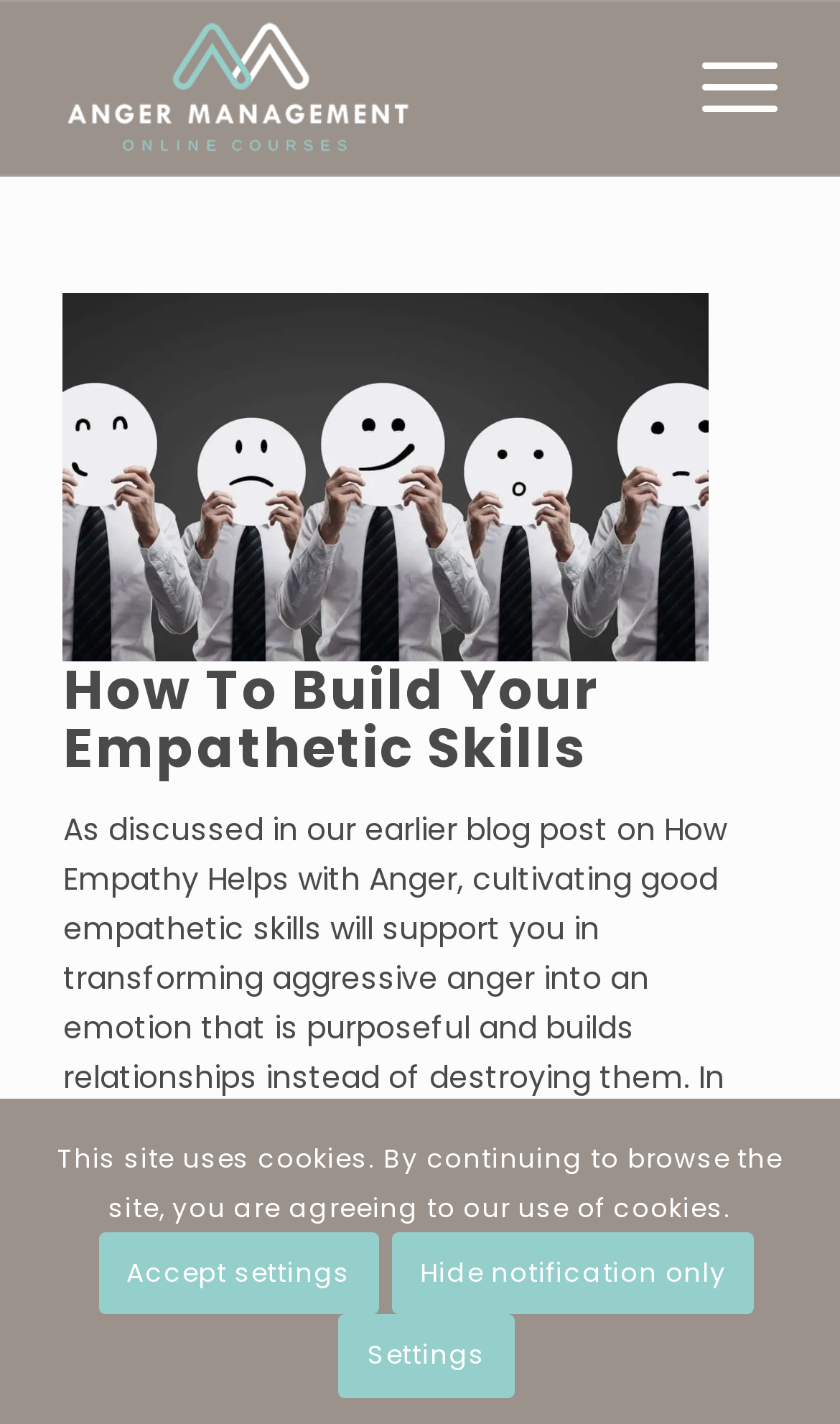Please provide a comprehensive response to the question based on the details in the image: What is the topic of the earlier blog post mentioned?

The webpage mentions an earlier blog post on 'How Empathy Helps with Anger', which suggests that empathy has a role to play in managing anger.